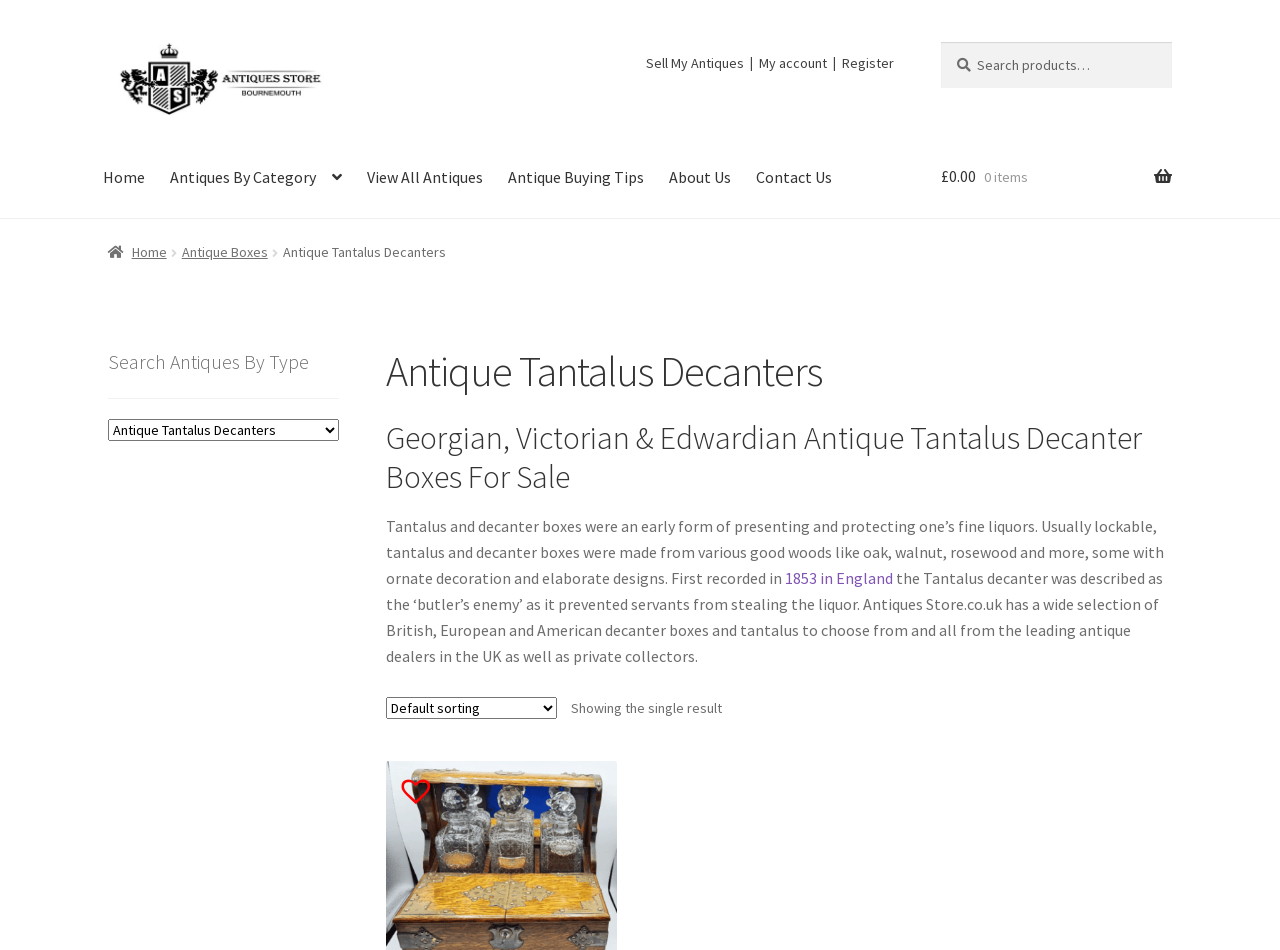Locate the bounding box coordinates of the element that needs to be clicked to carry out the instruction: "Save to wishlist". The coordinates should be given as four float numbers ranging from 0 to 1, i.e., [left, top, right, bottom].

[0.309, 0.811, 0.344, 0.853]